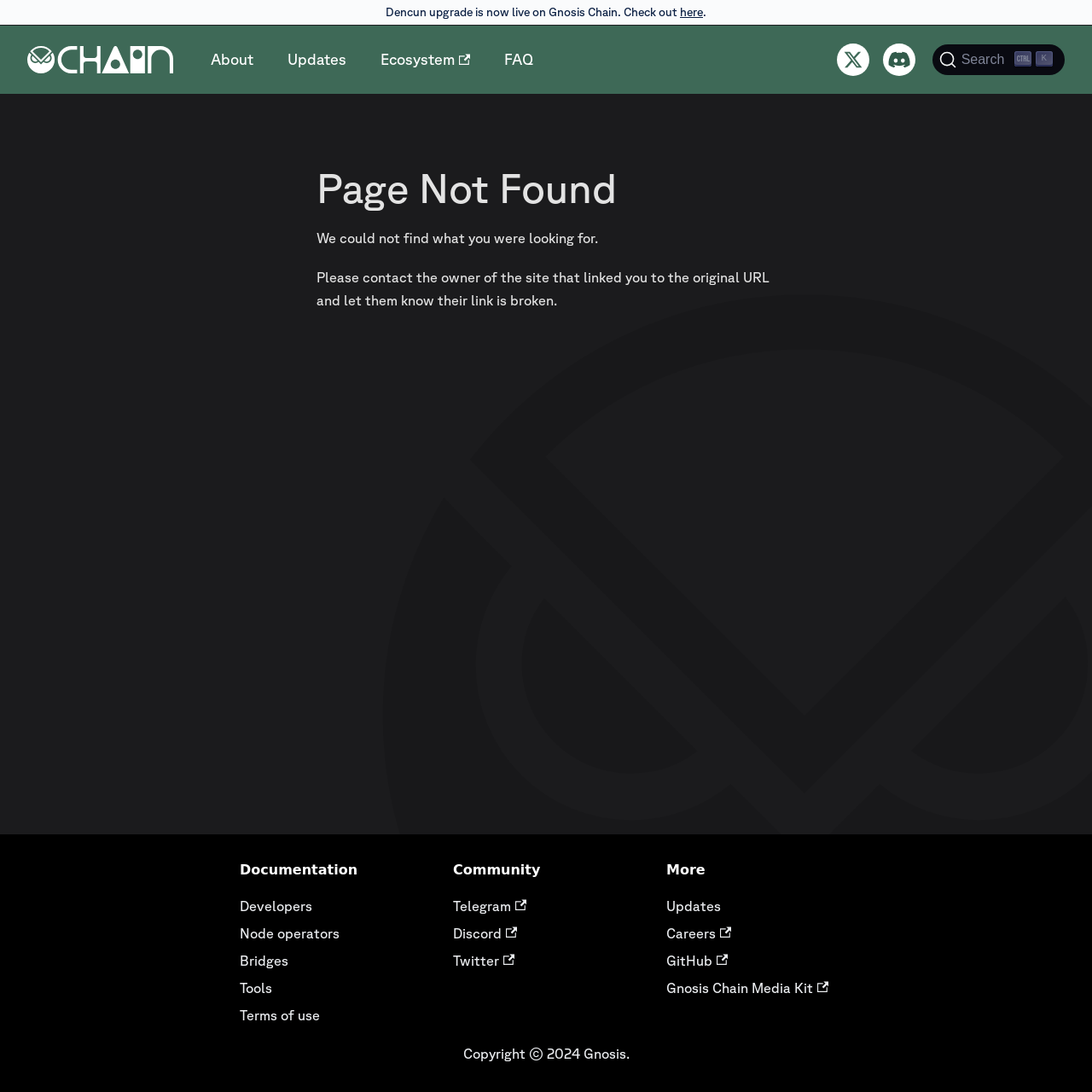Detail the webpage's structure and highlights in your description.

The webpage is titled "Gnosis Chain" and has a prominent announcement at the top, stating "Dencun upgrade is now live on Gnosis Chain. Check out here", with a link to learn more. 

Below this announcement, there is a navigation menu with several links, including "Gnosis Logo", "About", "Updates", "Ecosystem", "FAQ", and two social media icons. The navigation menu spans the entire width of the page.

The main content area is divided into two sections. The top section displays a "Page Not Found" heading, followed by two paragraphs of text explaining that the requested page could not be found and suggesting that the user contact the site owner to report the broken link.

The bottom section is a footer area with three columns of links and text. The left column has links to "Documentation", "Developers", "Node operators", "Bridges", "Tools", and "Terms of use". The middle column has links to "Community" resources, including "Telegram", "Discord", and "Twitter". The right column has links to "More" resources, including "Updates", "Careers", "GitHub", and "Gnosis Chain Media Kit". 

At the very bottom of the page, there is a copyright notice stating "Copyright © 2024 Gnosis."